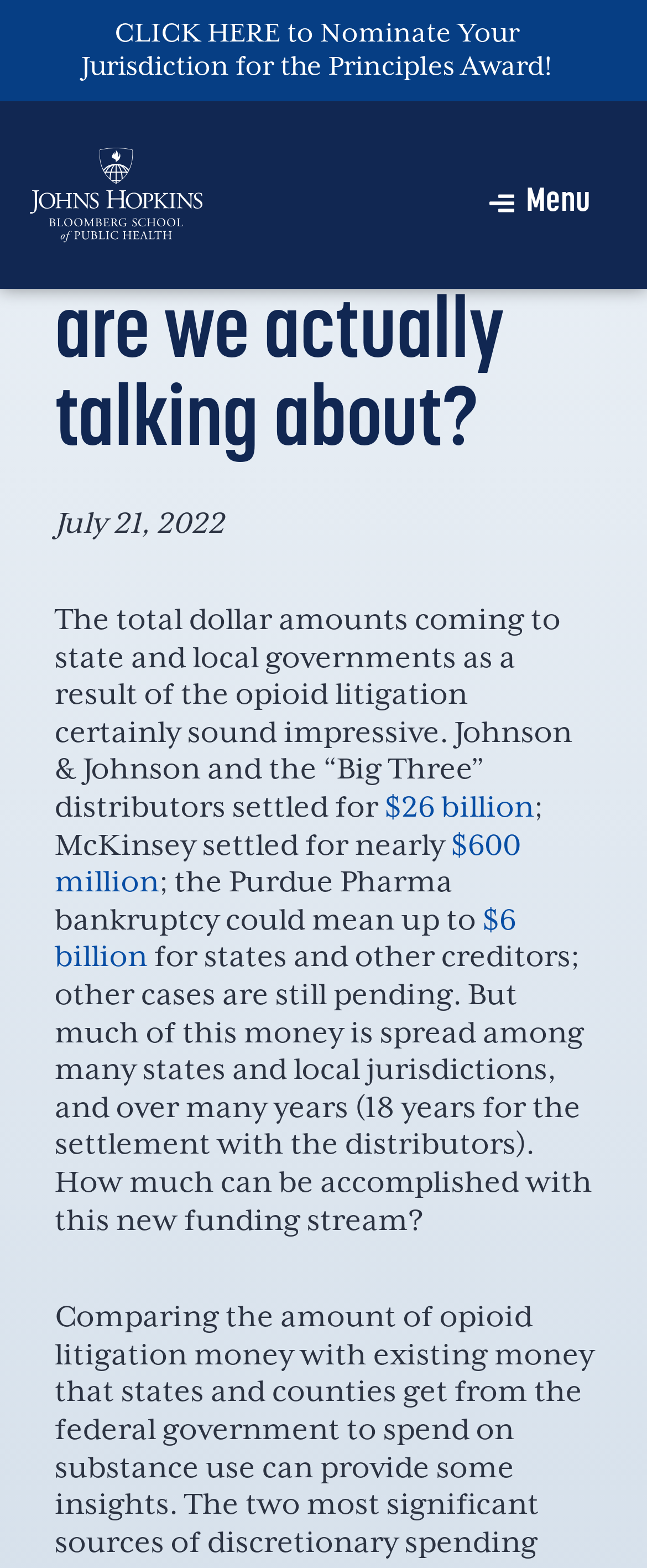Find the bounding box coordinates for the element described here: "$6 billion".

[0.085, 0.576, 0.797, 0.621]